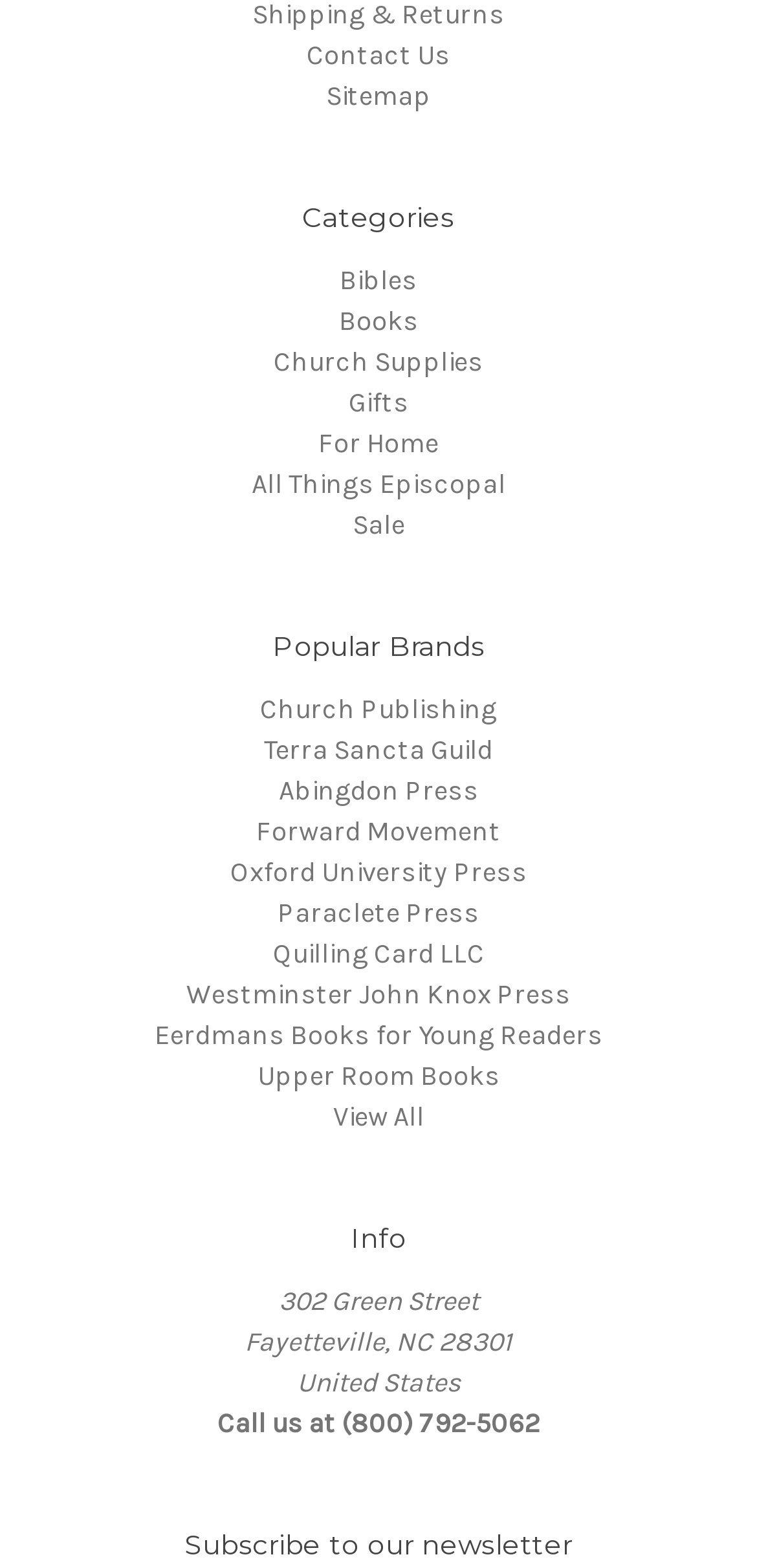Determine the bounding box coordinates for the HTML element mentioned in the following description: "Pathway 4". The coordinates should be a list of four floats ranging from 0 to 1, represented as [left, top, right, bottom].

None